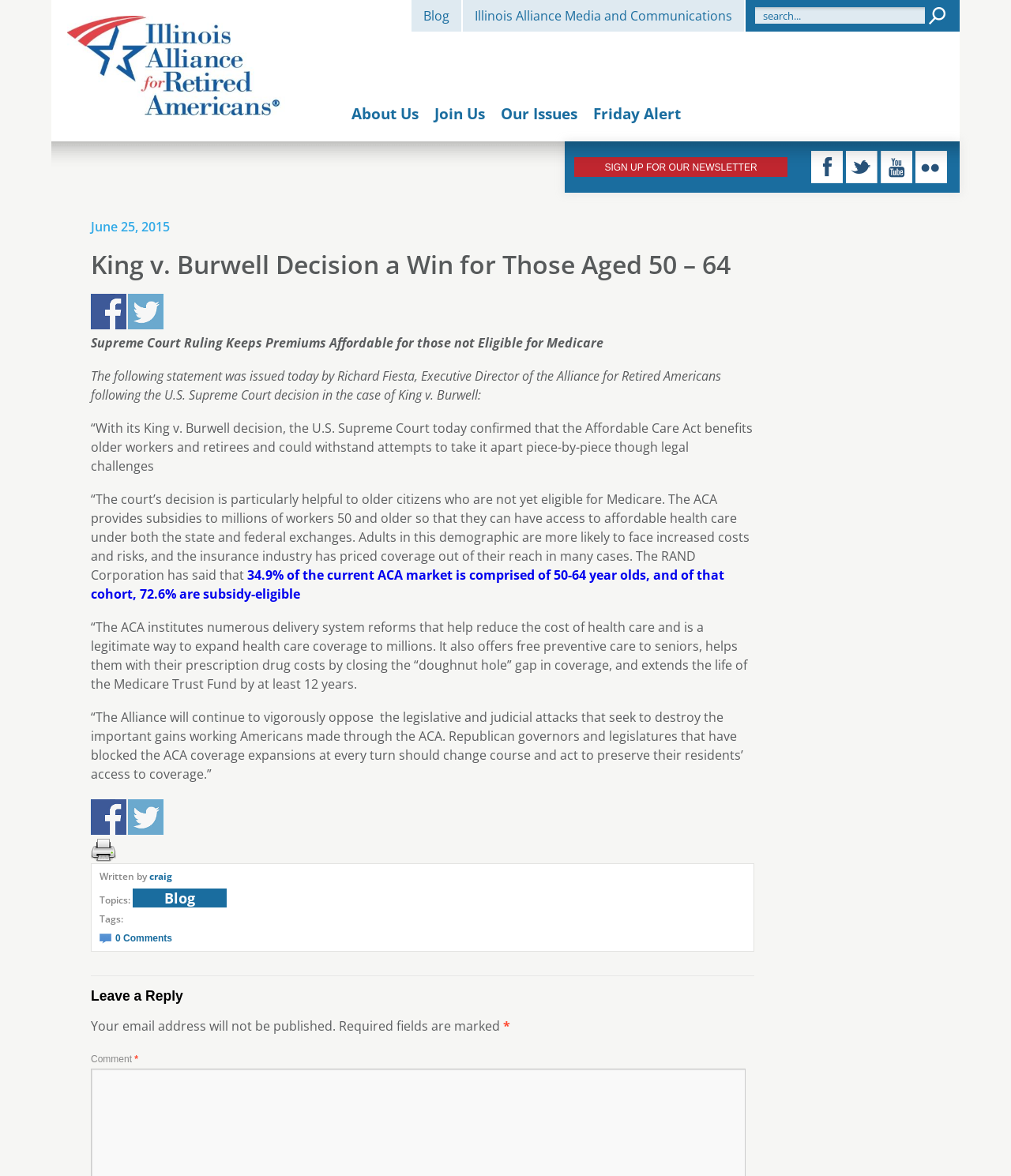Determine the bounding box coordinates of the area to click in order to meet this instruction: "Read the blog".

[0.407, 0.0, 0.456, 0.027]